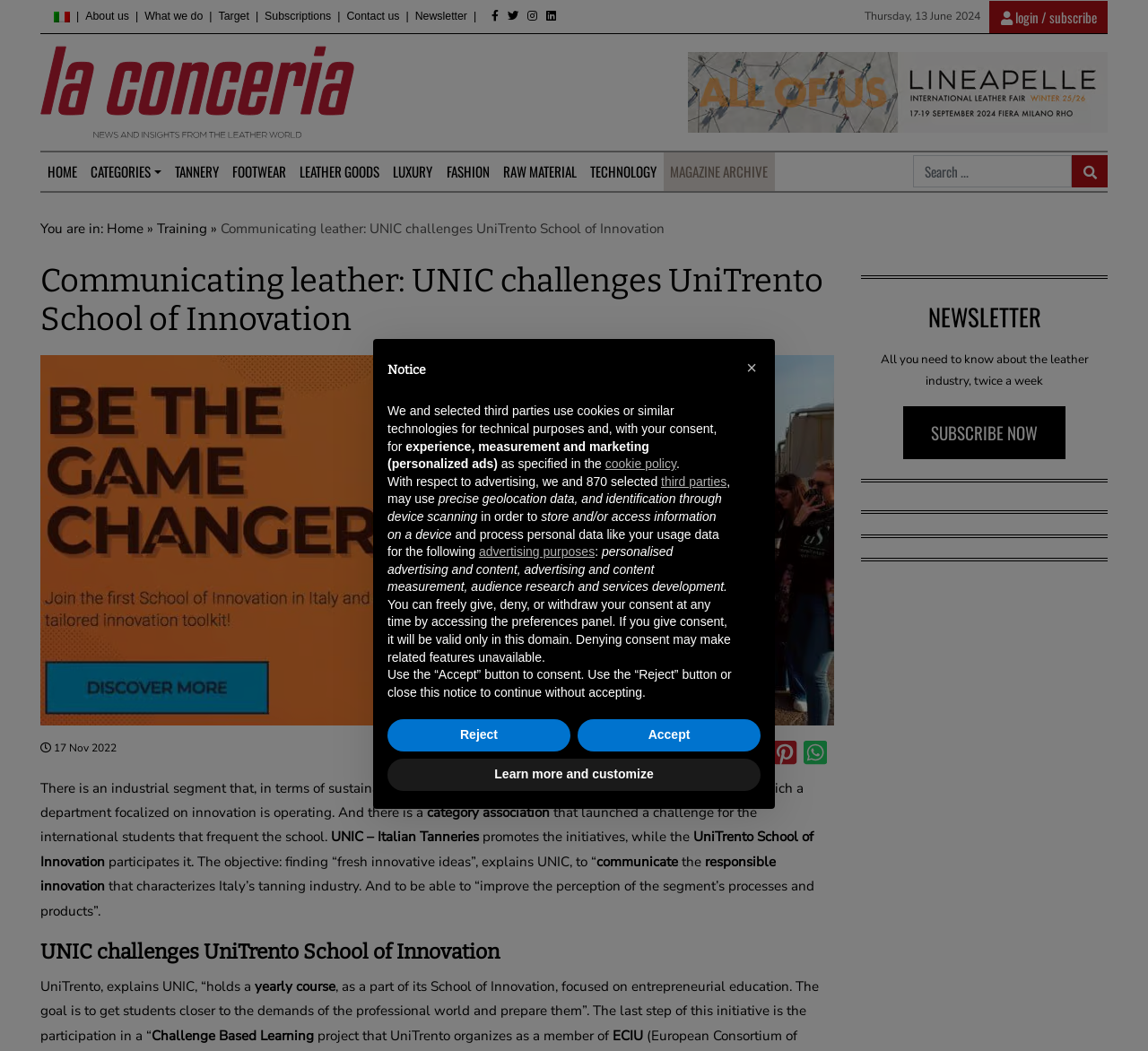Please determine the bounding box coordinates of the area that needs to be clicked to complete this task: 'Search for something'. The coordinates must be four float numbers between 0 and 1, formatted as [left, top, right, bottom].

[0.796, 0.148, 0.965, 0.179]